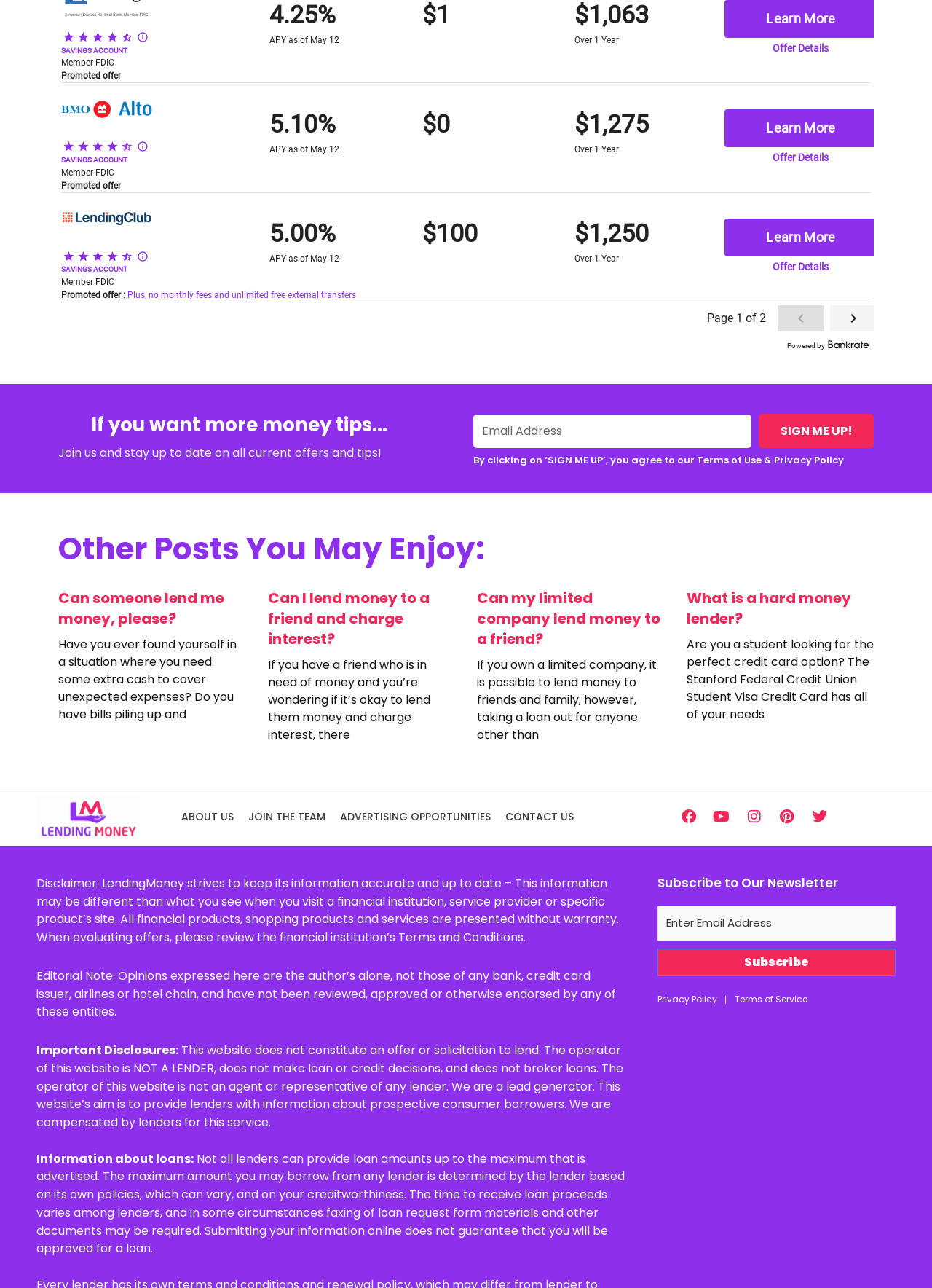Return the bounding box coordinates of the UI element that corresponds to this description: "Facebook". The coordinates must be given as four float numbers in the range of 0 and 1, [left, top, right, bottom].

[0.723, 0.623, 0.755, 0.646]